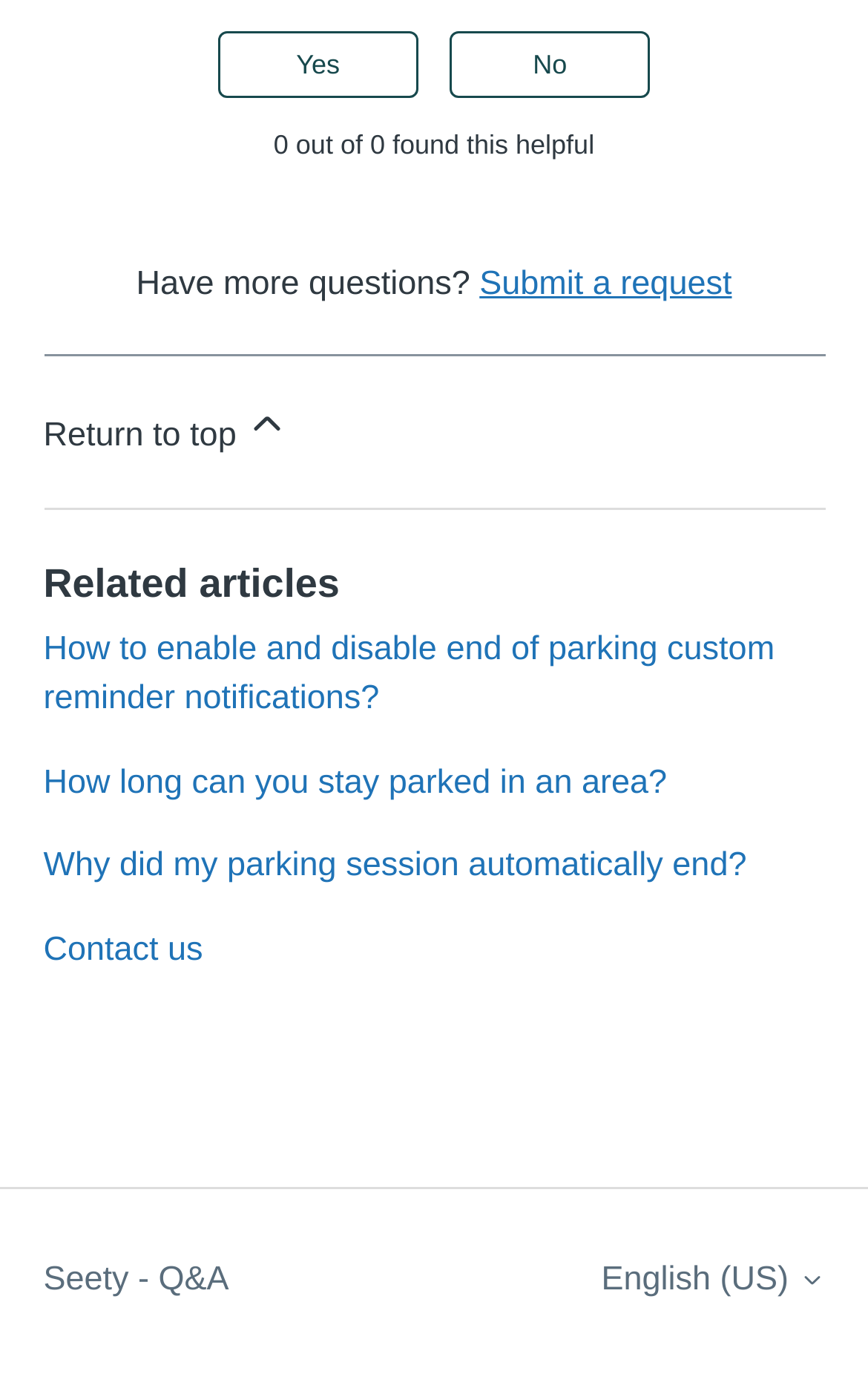Locate the bounding box coordinates of the element that needs to be clicked to carry out the instruction: "view releases". The coordinates should be given as four float numbers ranging from 0 to 1, i.e., [left, top, right, bottom].

None